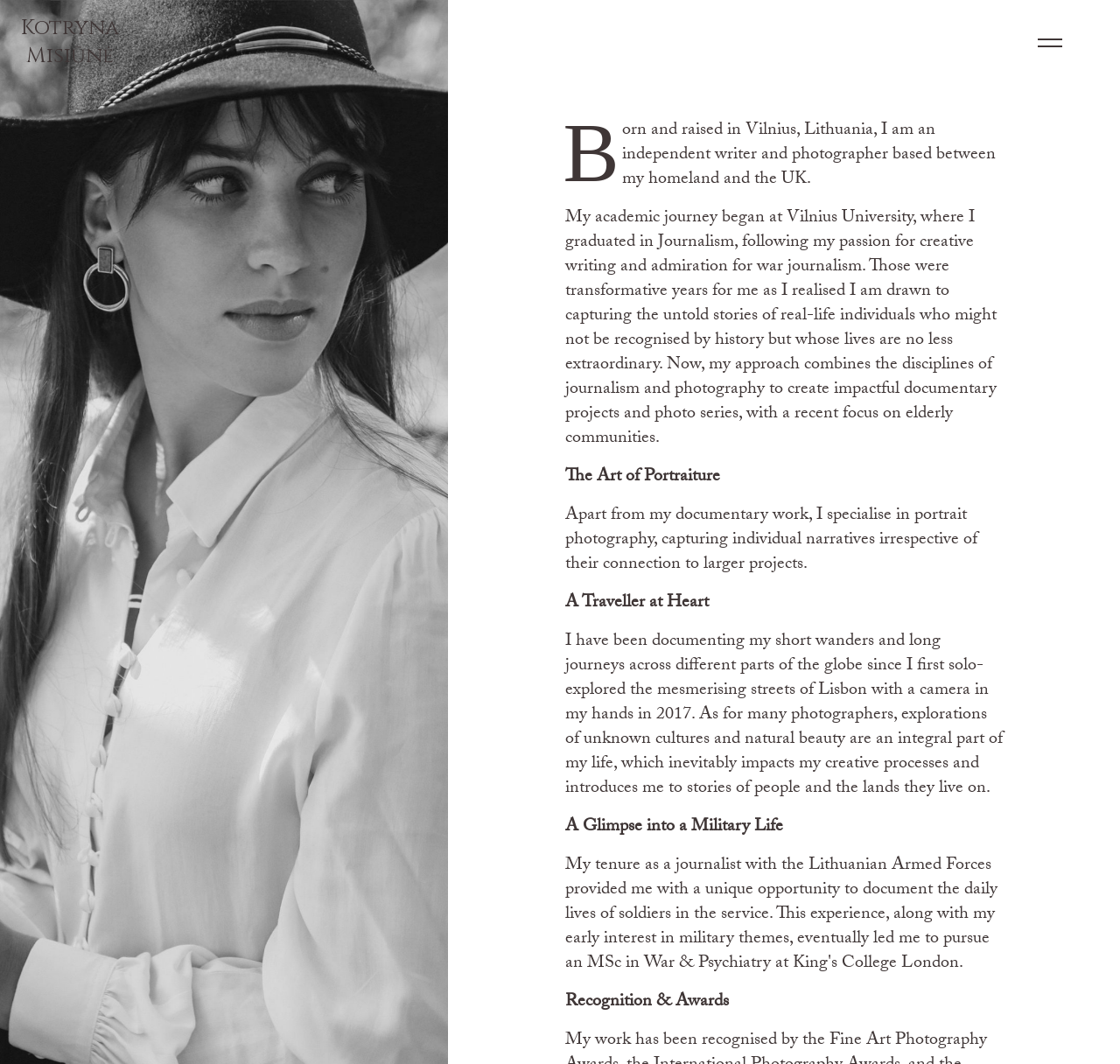What is the writer's hometown?
Examine the image and give a concise answer in one word or a short phrase.

Vilnius, Lithuania